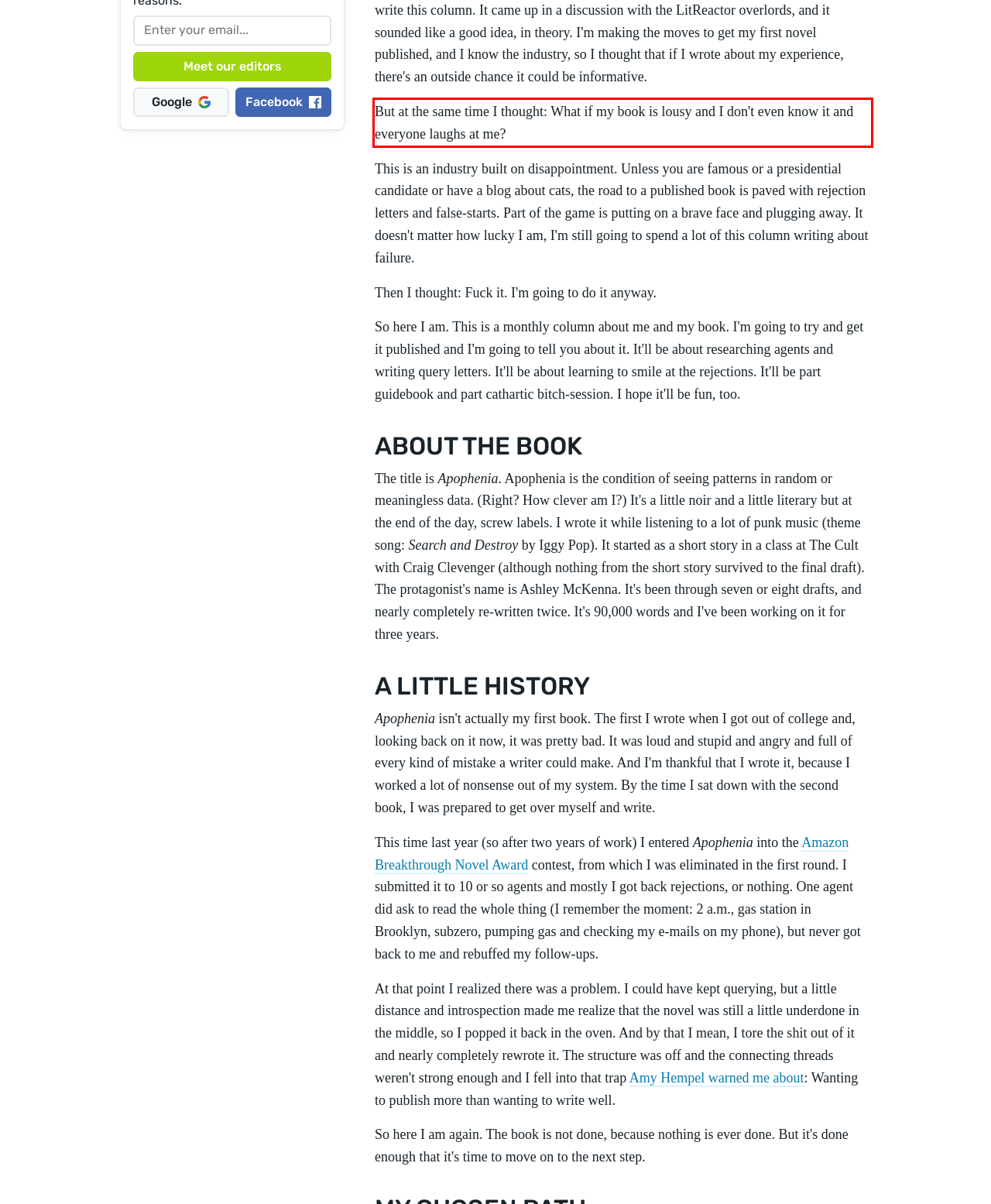Inspect the webpage screenshot that has a red bounding box and use OCR technology to read and display the text inside the red bounding box.

But at the same time I thought: What if my book is lousy and I don't even know it and everyone laughs at me?